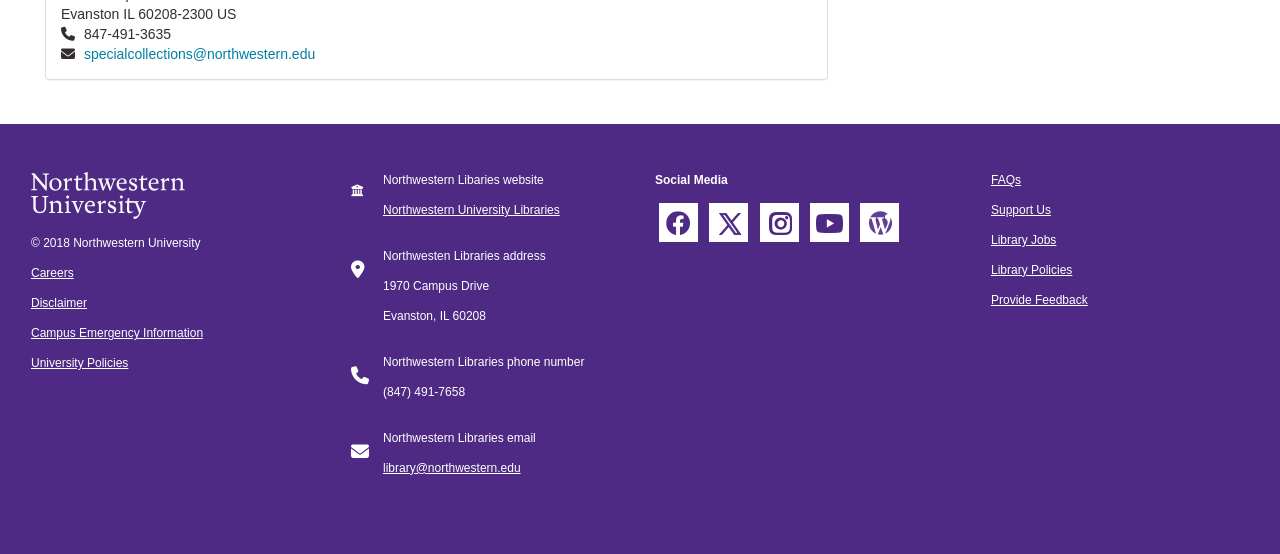Please answer the following question using a single word or phrase: 
What is the copyright year of Northwestern University?

2018